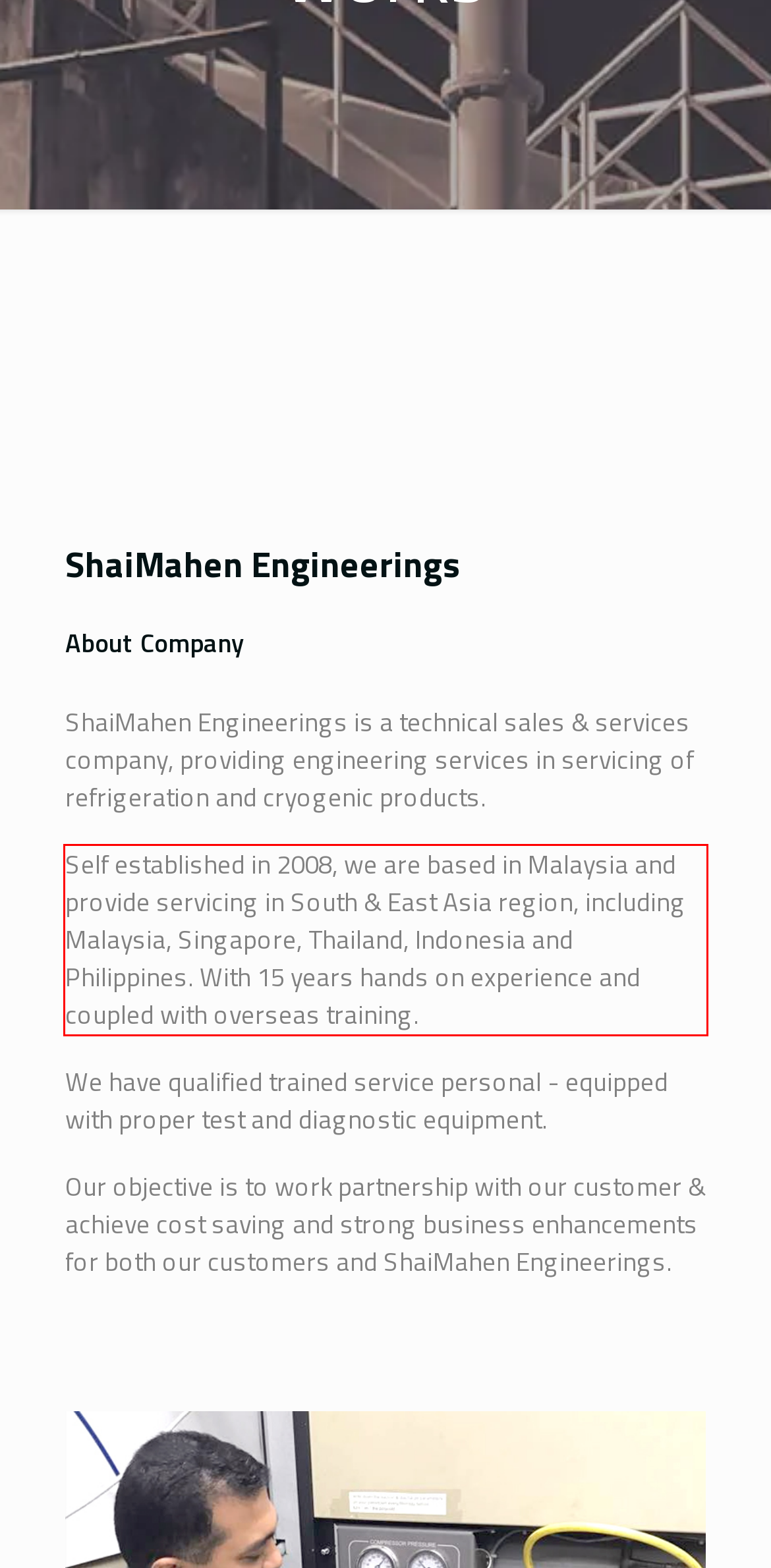Given a screenshot of a webpage with a red bounding box, extract the text content from the UI element inside the red bounding box.

Self established in 2008, we are based in Malaysia and provide servicing in South & East Asia region, including Malaysia, Singapore, Thailand, Indonesia and Philippines. With 15 years hands on experience and coupled with overseas training.